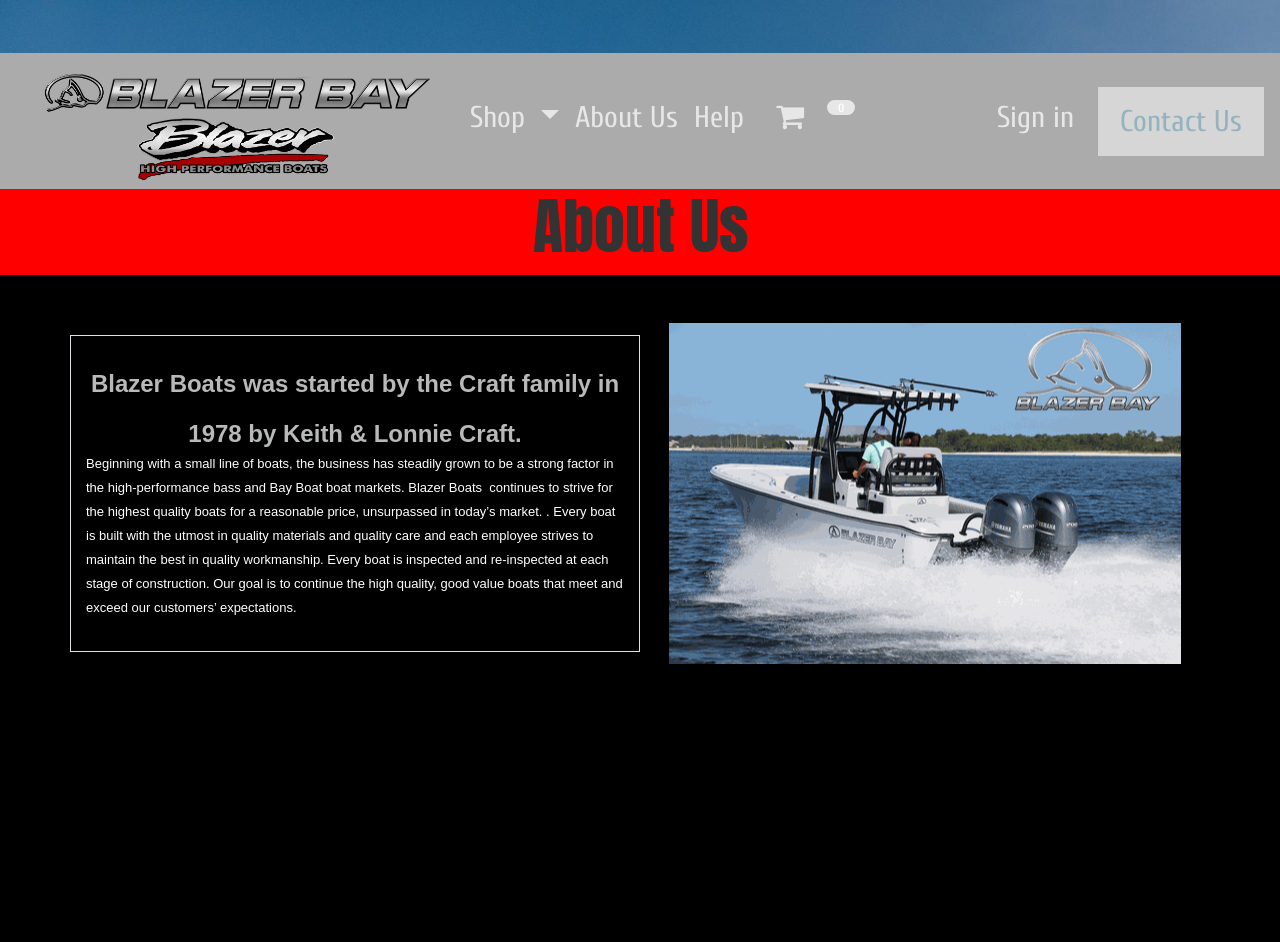What is the goal of Blazer Boats?
We need a detailed and exhaustive answer to the question. Please elaborate.

I read the paragraph that describes the company's mission and found the sentence 'Our goal is to continue the high quality, good value boats that meet and exceed our customers’ expectations.' This sentence clearly states the goal of Blazer Boats.